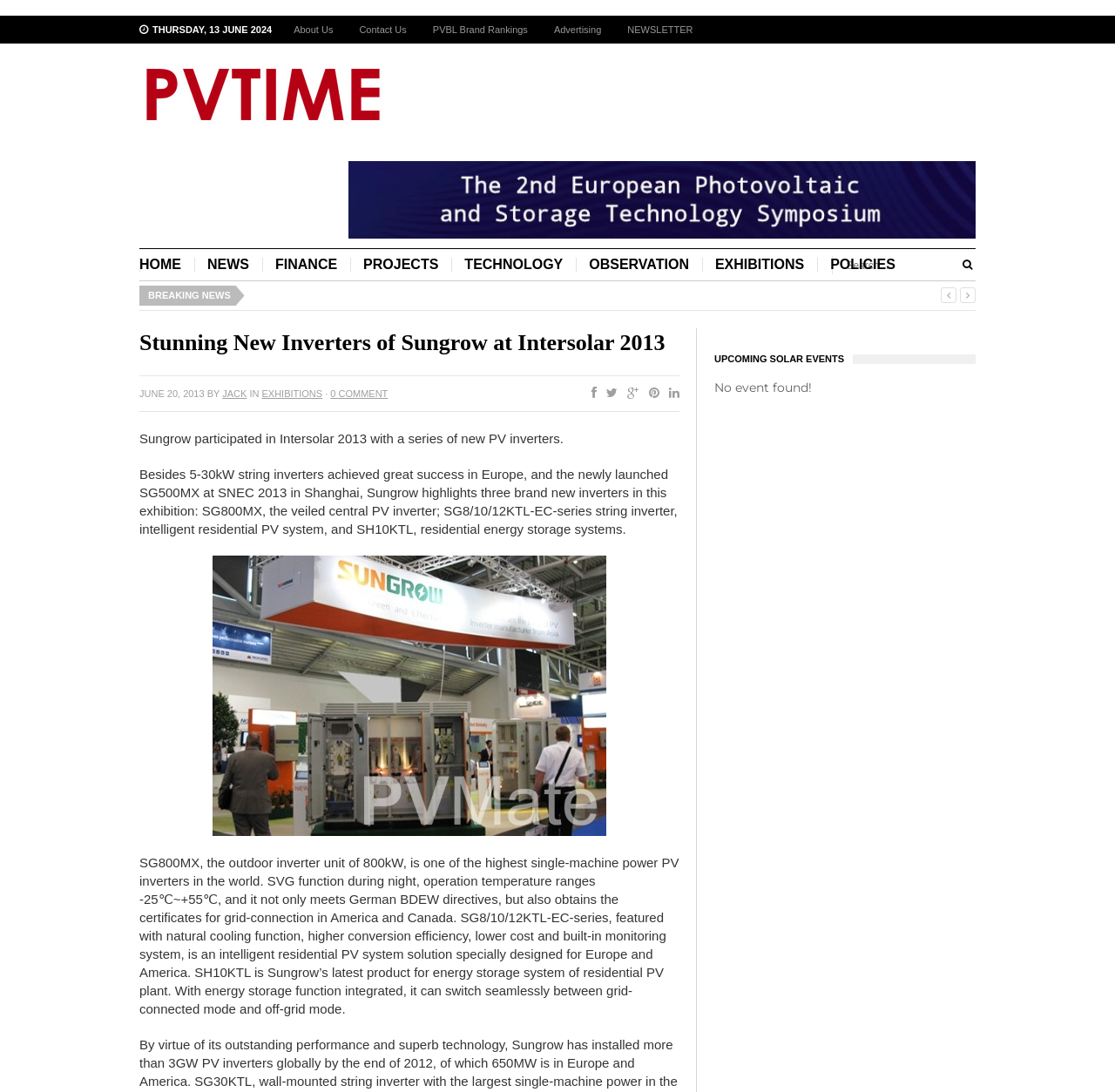Please identify the bounding box coordinates of the element's region that needs to be clicked to fulfill the following instruction: "check about page". The bounding box coordinates should consist of four float numbers between 0 and 1, i.e., [left, top, right, bottom].

None